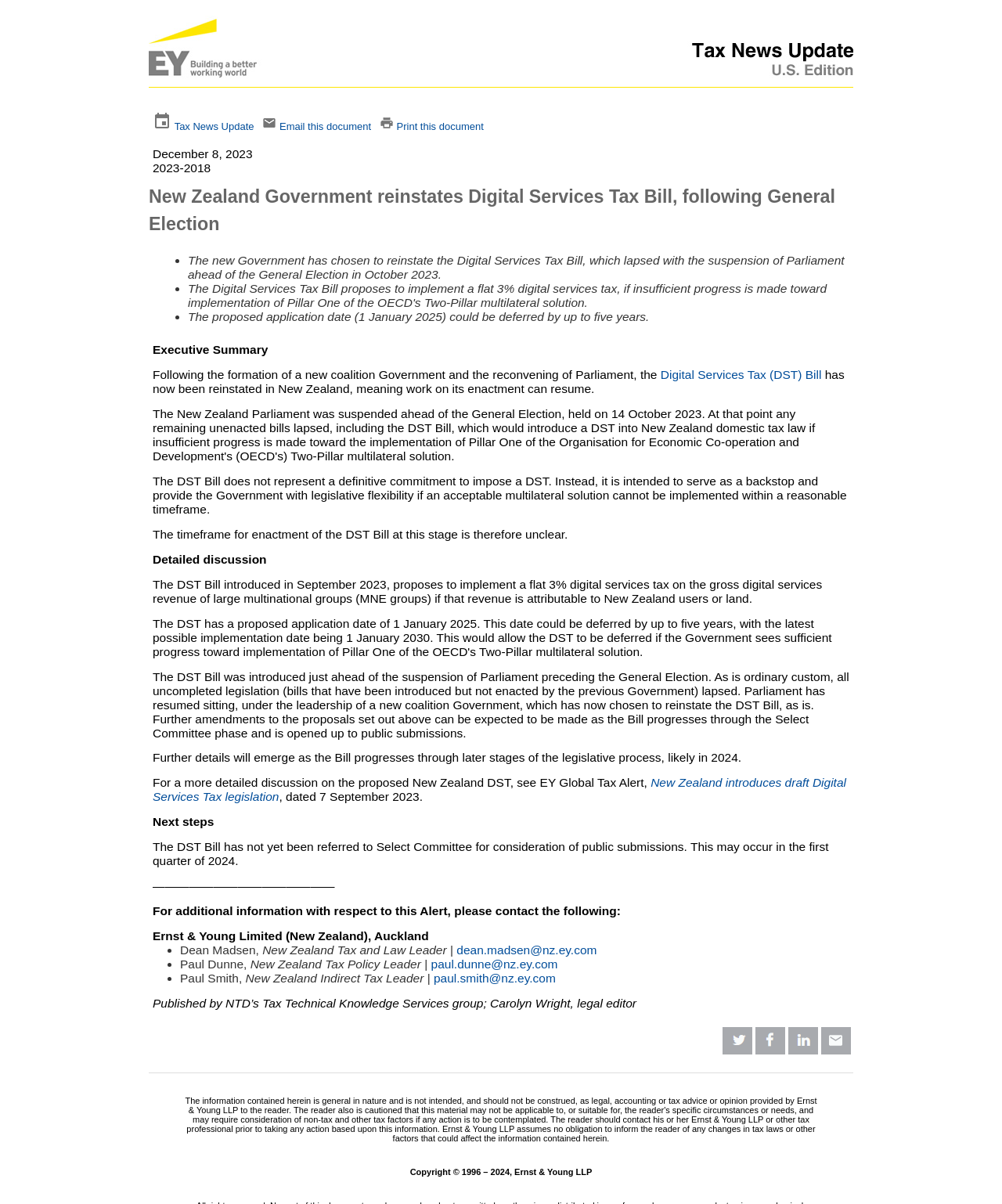What is the next step for the Digital Services Tax Bill?
Based on the image, respond with a single word or phrase.

Referral to Select Committee